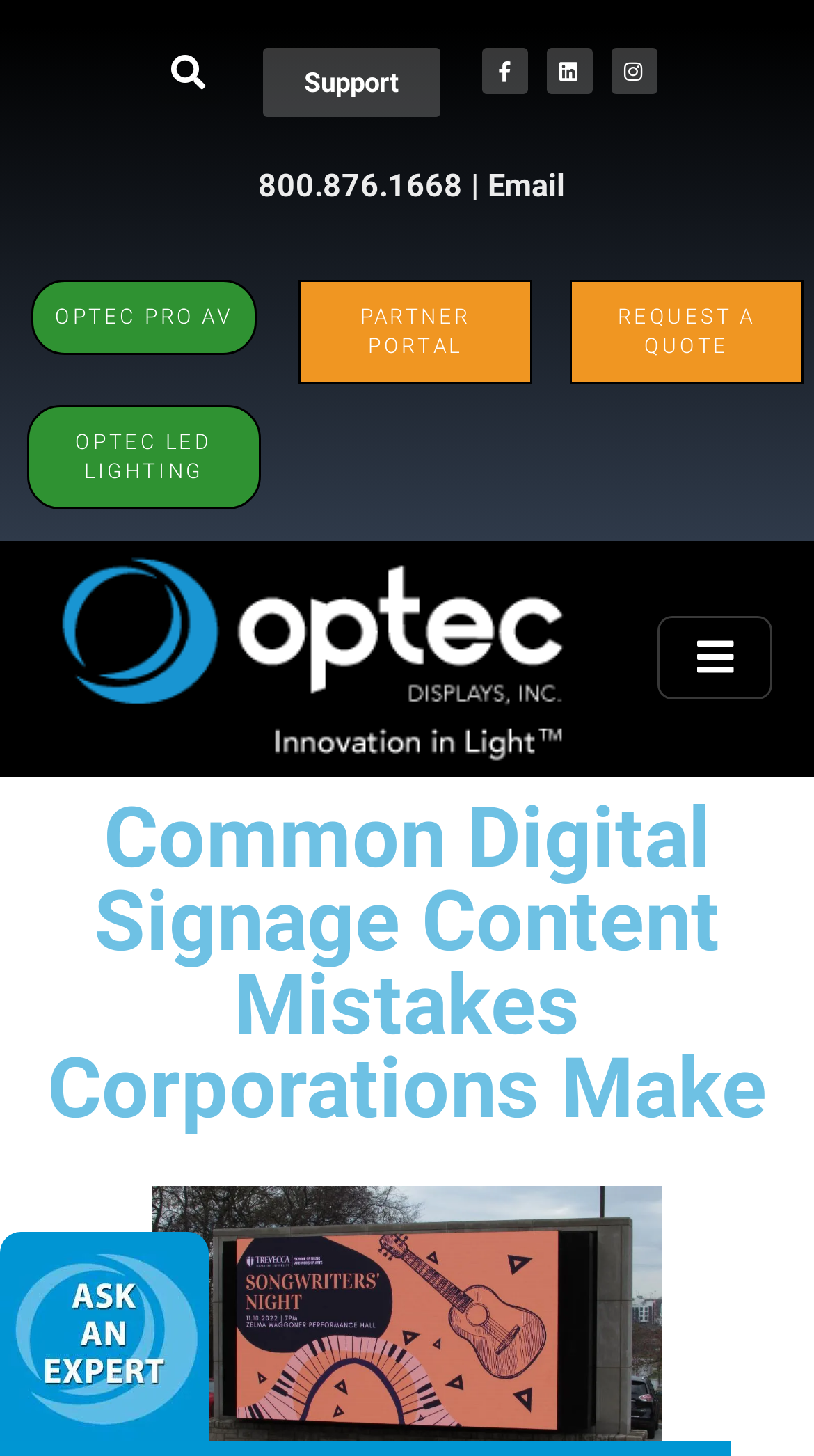Identify the bounding box coordinates of the area you need to click to perform the following instruction: "Open the menu".

[0.809, 0.422, 0.95, 0.48]